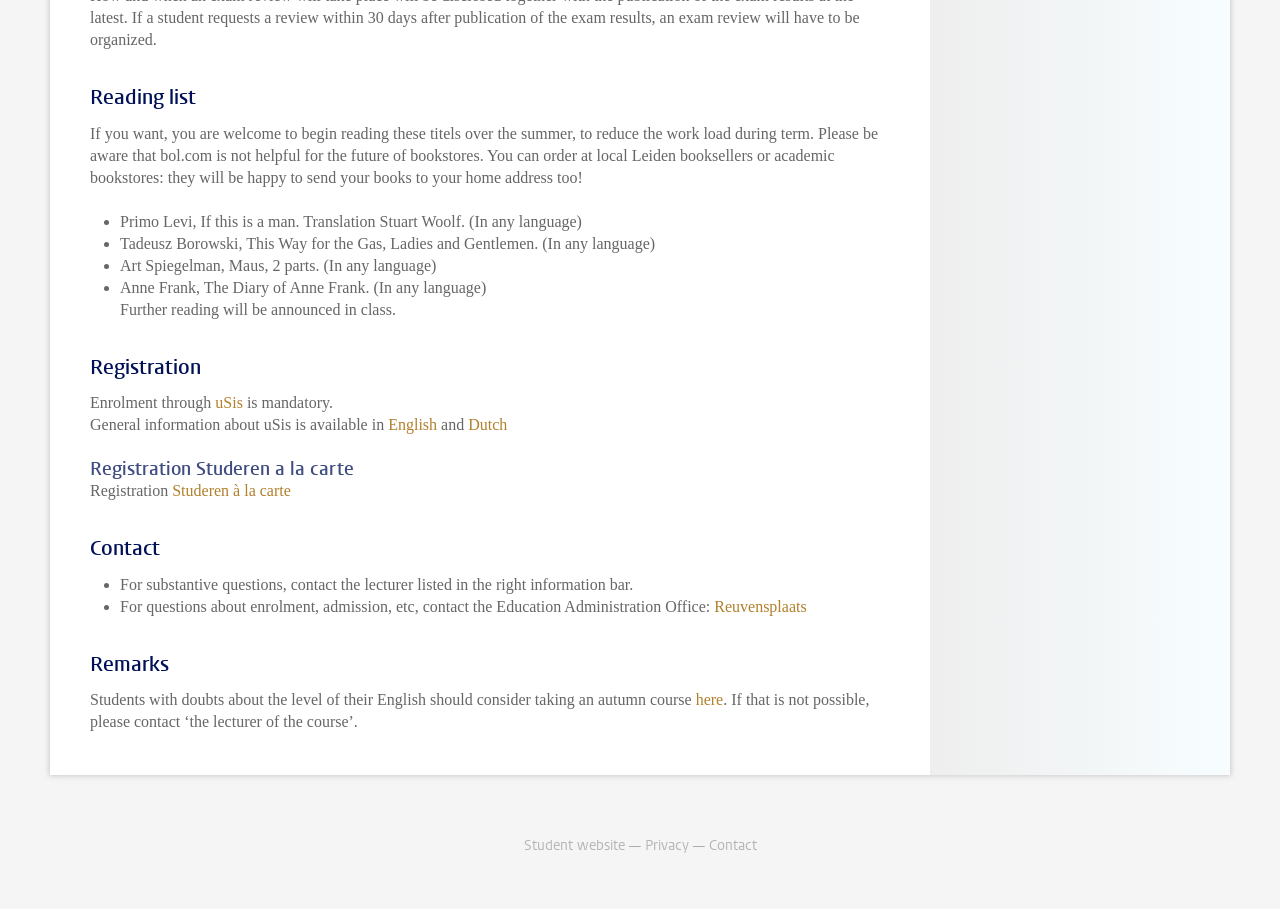What is the name of the book written by Primo Levi?
From the image, respond using a single word or phrase.

If this is a man